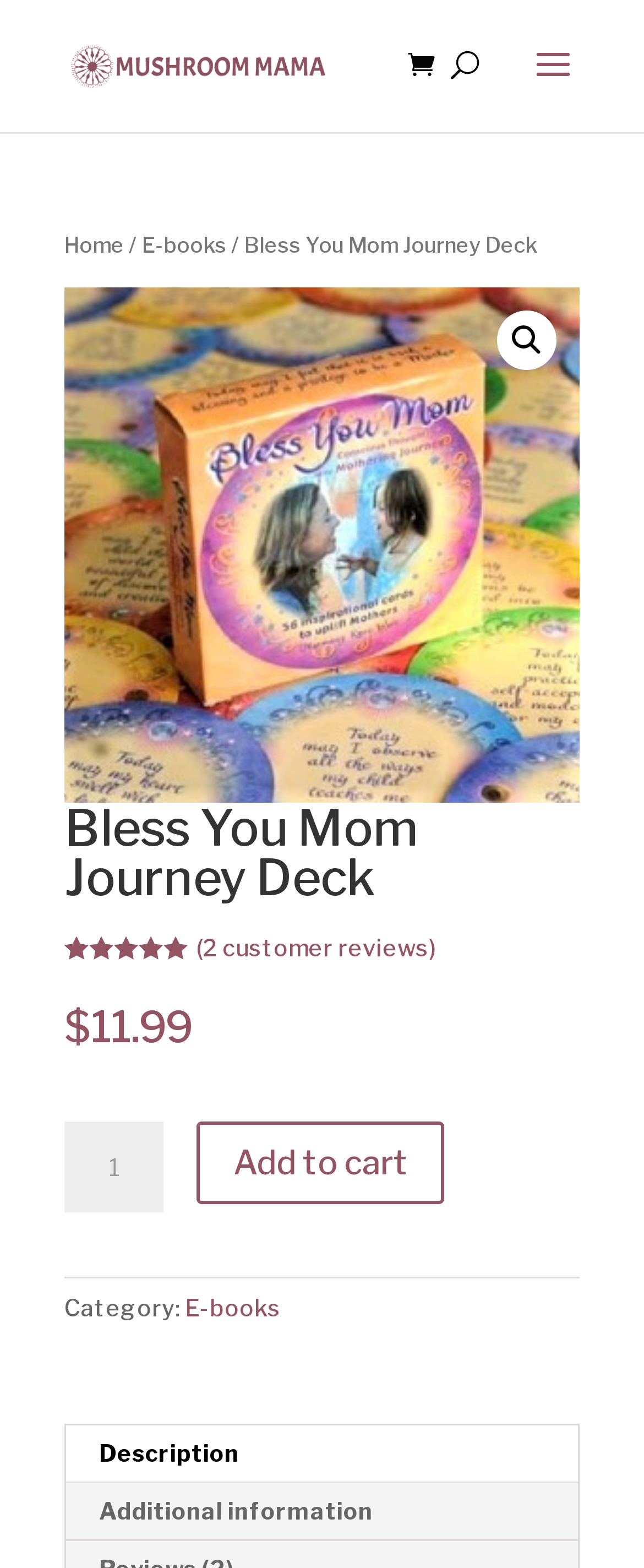Find the bounding box coordinates of the element to click in order to complete this instruction: "Search for something". The bounding box coordinates must be four float numbers between 0 and 1, denoted as [left, top, right, bottom].

[0.5, 0.0, 0.9, 0.001]